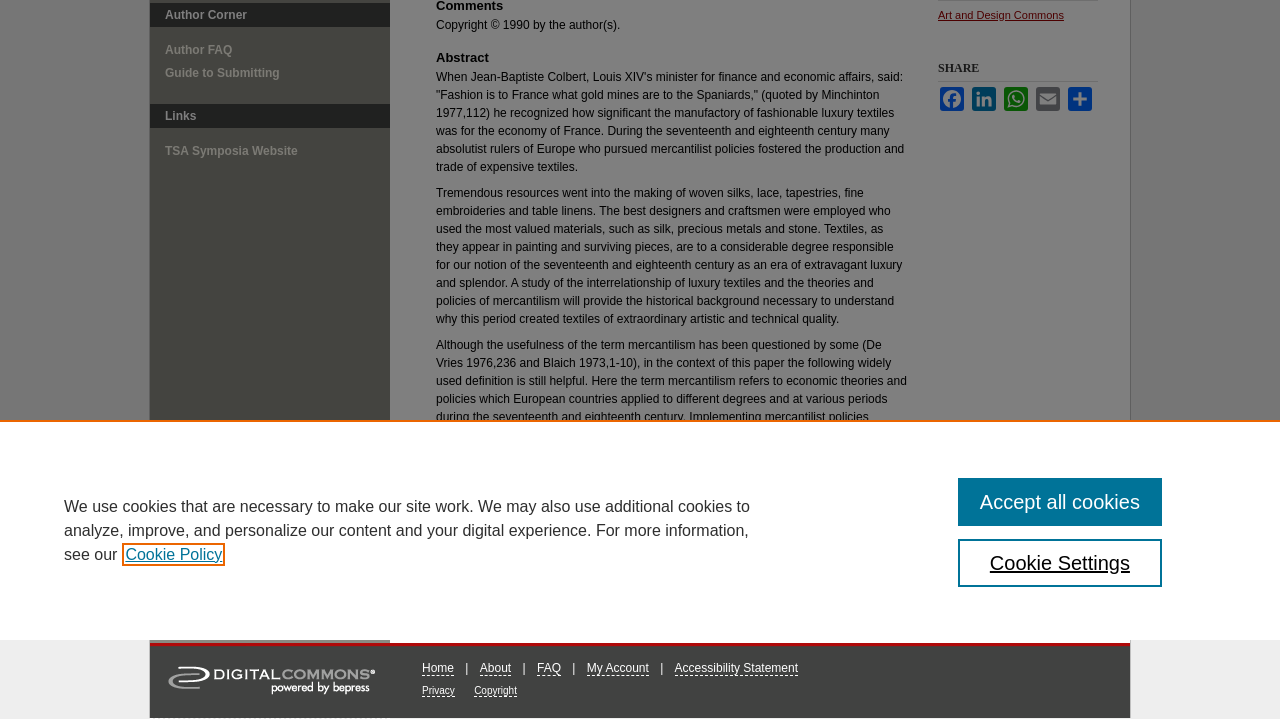Locate the UI element that matches the description Accept all cookies in the webpage screenshot. Return the bounding box coordinates in the format (top-left x, top-left y, bottom-right x, bottom-right y), with values ranging from 0 to 1.

[0.748, 0.665, 0.908, 0.732]